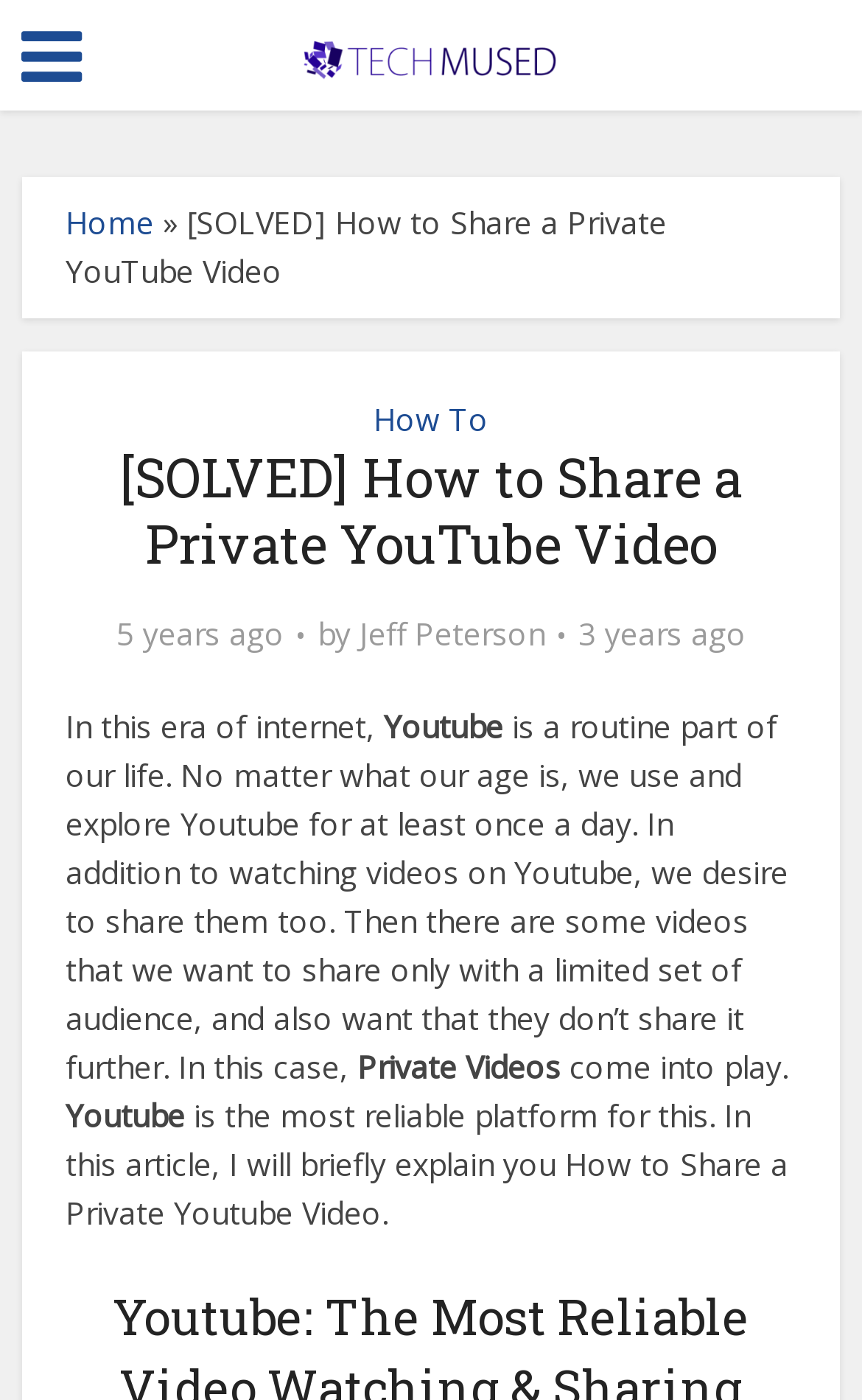What is the topic of the article?
Using the details shown in the screenshot, provide a comprehensive answer to the question.

The topic of the article can be inferred from the title of the article, which says '[SOLVED] How to Share a Private YouTube Video'. The article explains how to share a private YouTube video.